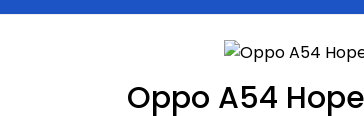Paint a vivid picture of the image with your description.

The image titled "Oppo A54 Hopes And Dreams" features a graphic representation of the Oppo A54 smartphone, showcasing its design elements. This image is part of an article discussing the Oppo A54 5G and its competitive features in the smartphone market. Located prominently near the article's title, it serves to illustrate the product being reviewed and enhance the overall reader experience. The article delves into the device's specifications and performance, particularly in relation to its rivals, offering insights that may appeal to potential buyers.